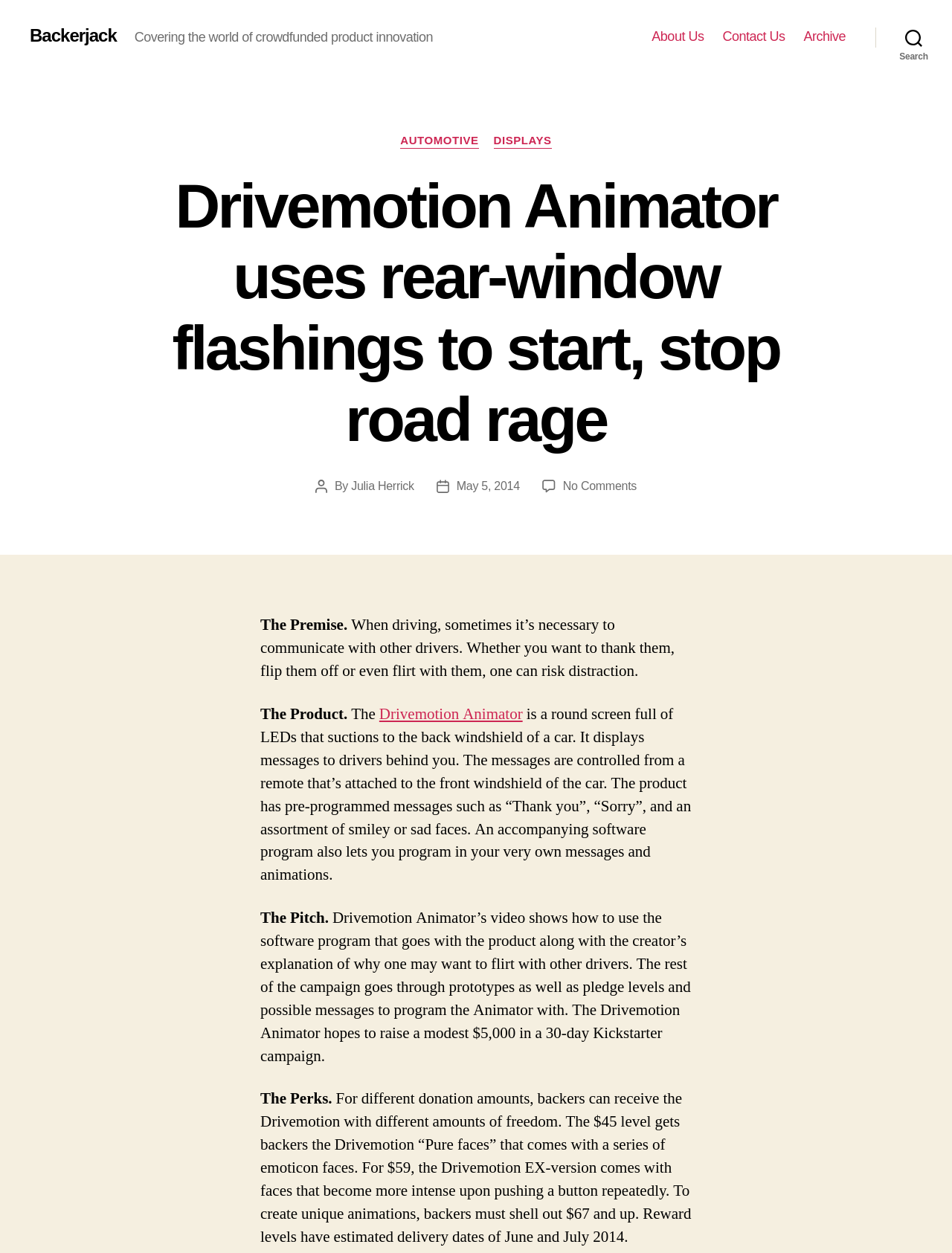Identify the bounding box coordinates of the clickable region to carry out the given instruction: "Click the 'Drivemotion Animator' link".

[0.398, 0.562, 0.549, 0.578]